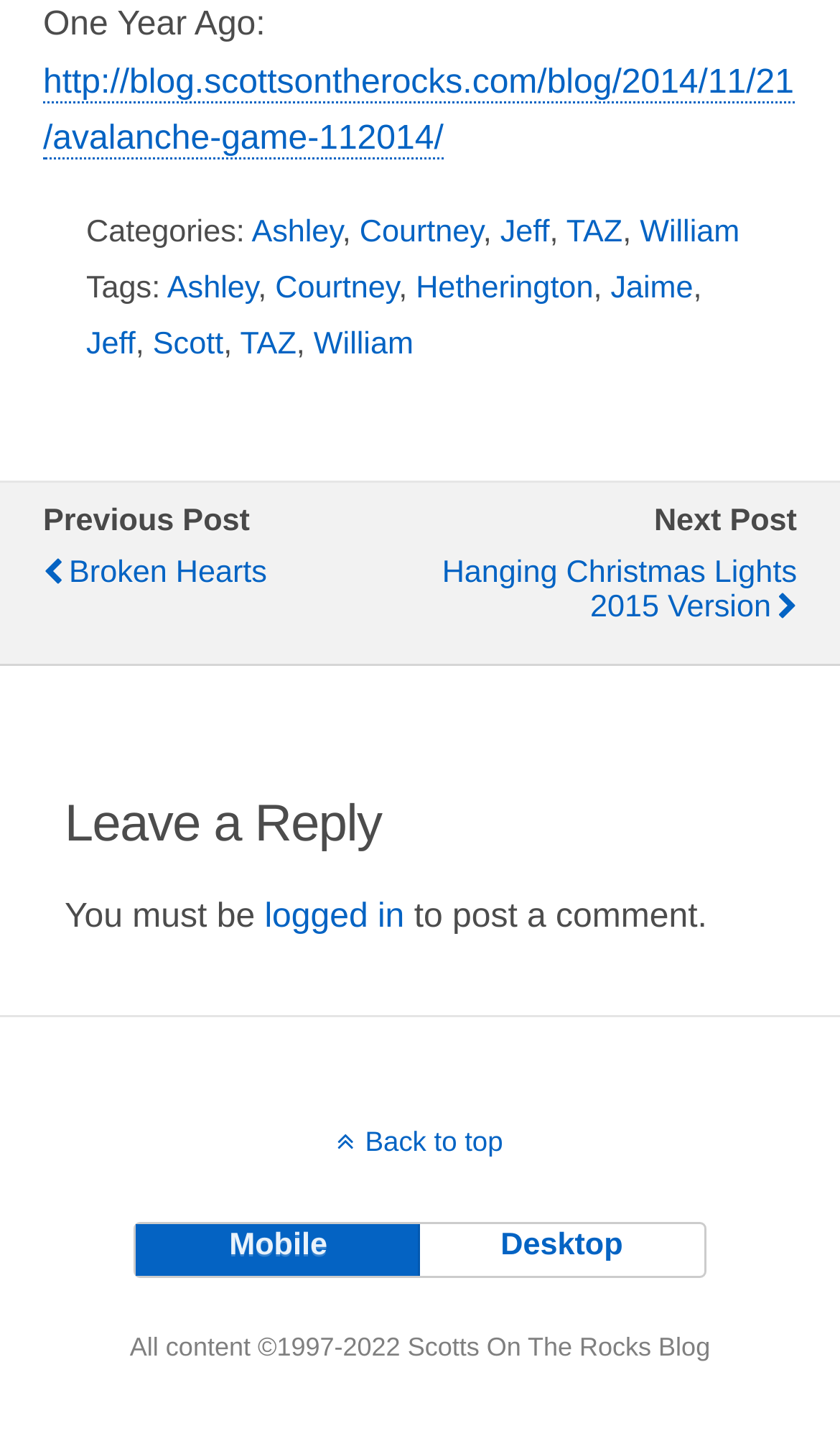What is the date mentioned in the post?
We need a detailed and meticulous answer to the question.

The date is mentioned in the link 'http://blog.scottsontherocks.com/blog/2014/11/21/avalanche-game-112014/' which is a part of the post.